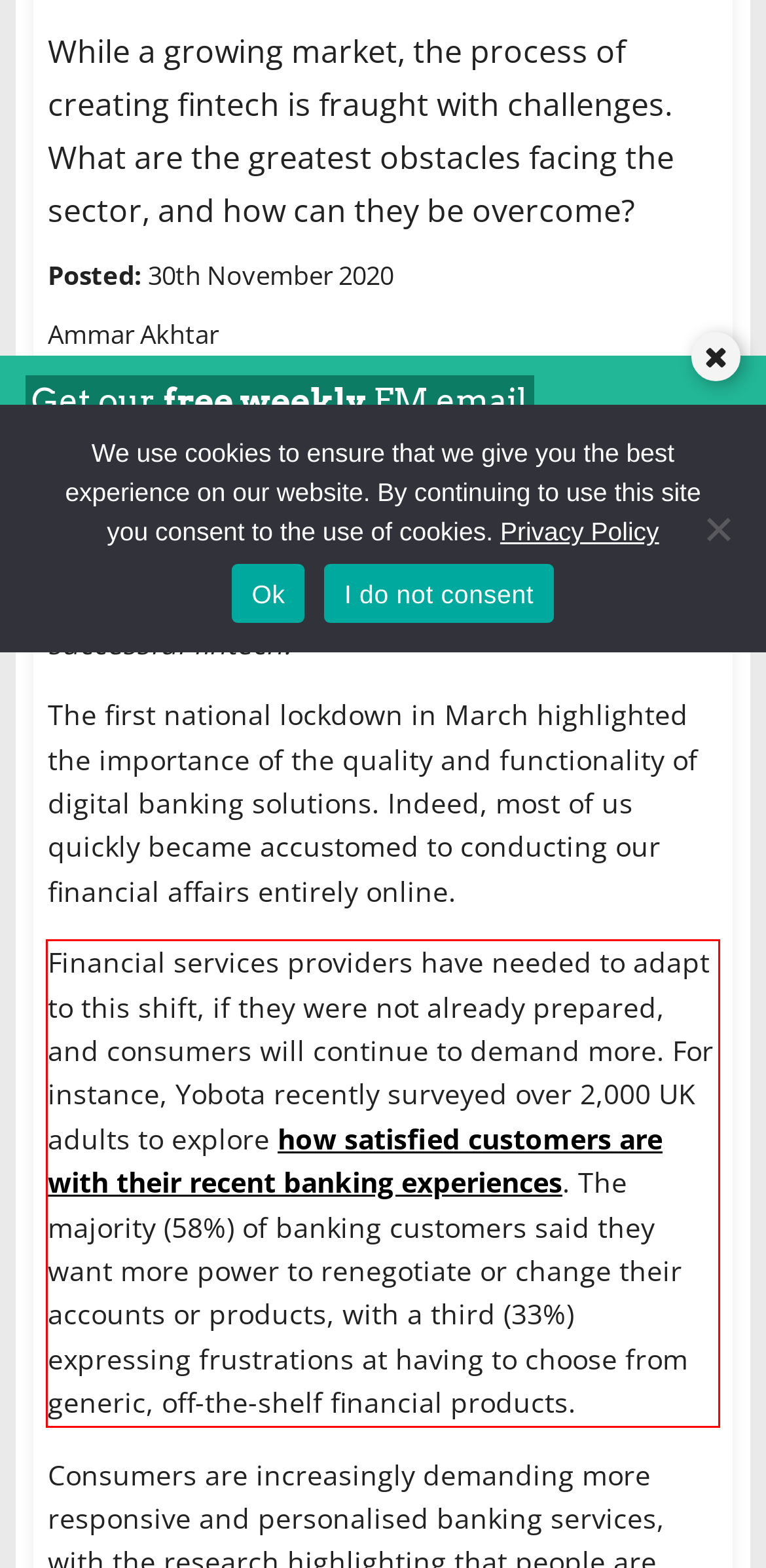Analyze the webpage screenshot and use OCR to recognize the text content in the red bounding box.

Financial services providers have needed to adapt to this shift, if they were not already prepared, and consumers will continue to demand more. For instance, Yobota recently surveyed over 2,000 UK adults to explore how satisfied customers are with their recent banking experiences. The majority (58%) of banking customers said they want more power to renegotiate or change their accounts or products, with a third (33%) expressing frustrations at having to choose from generic, off-the-shelf financial products.